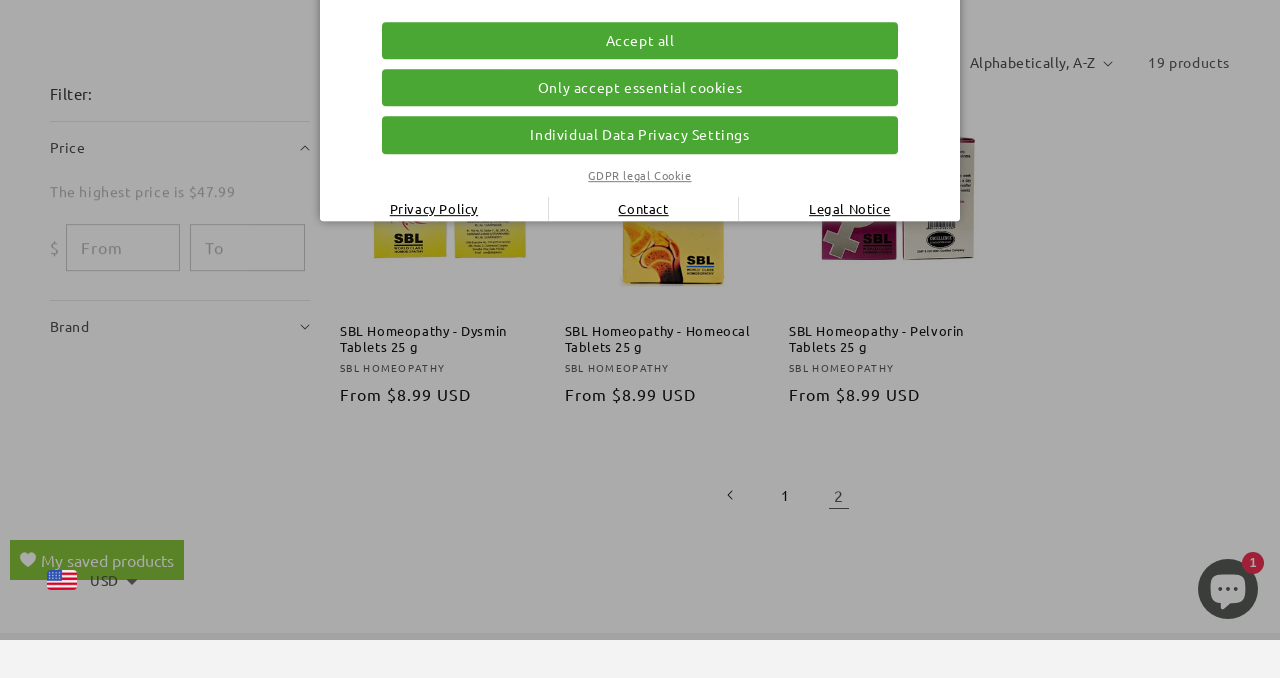Determine the bounding box coordinates of the UI element that matches the following description: "pragmatic demo". The coordinates should be four float numbers between 0 and 1 in the format [left, top, right, bottom].

None